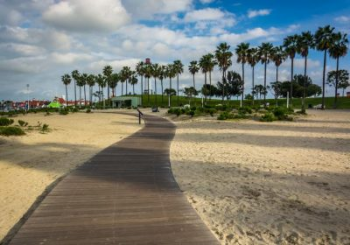Explain the content of the image in detail.

The image captures a picturesque scene at Santa Monica Beach, featuring a smooth wooden boardwalk that gracefully meanders through the sandy shoreline, inviting visitors to explore the vibrant atmosphere. Lined with tall palm trees, the pathway reflects a typical Southern California coastal vibe, enhanced by a mix of blue skies and fluffy white clouds overhead. In the background, the lush greenery and low-rise structures suggest a well-maintained recreational area, indicating that this spot is perfect for leisurely strolls and enjoying the beach ambiance. The serene yet lively setting encapsulates the charm of Santa Monica, making it a popular destination for both locals and tourists alike.